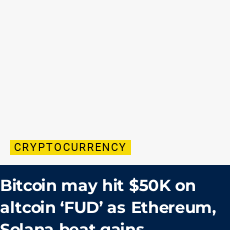Please use the details from the image to answer the following question comprehensively:
Which cryptocurrencies are currently showing strong performance?

The caption implies that while Bitcoin's price is being influenced by FUD regarding altcoins, Ethereum and Solana are currently beating gains, indicating their strong performance in the digital currency market.